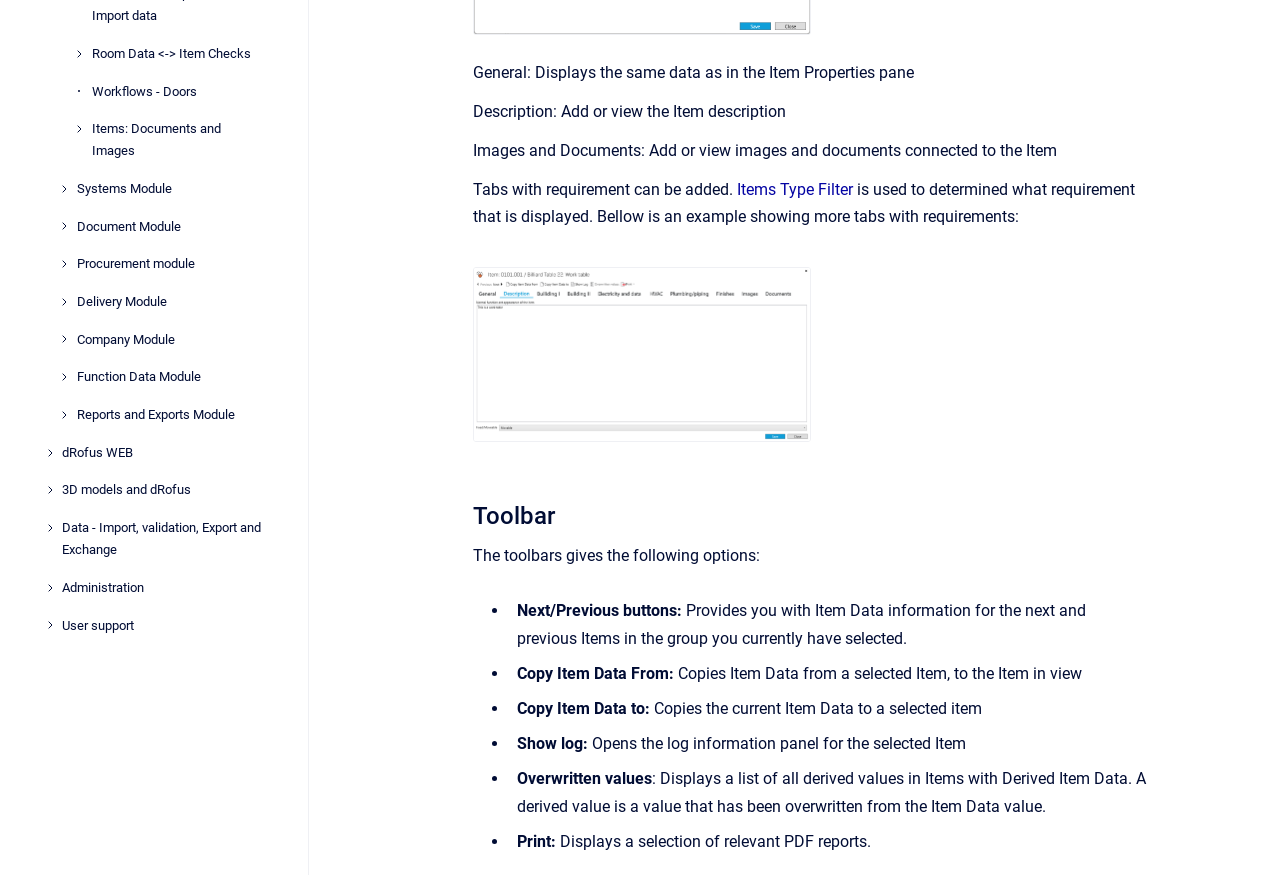Given the element description Room Data <-> Item Checks, identify the bounding box coordinates for the UI element on the webpage screenshot. The format should be (top-left x, top-left y, bottom-right x, bottom-right y), with values between 0 and 1.

[0.071, 0.041, 0.216, 0.082]